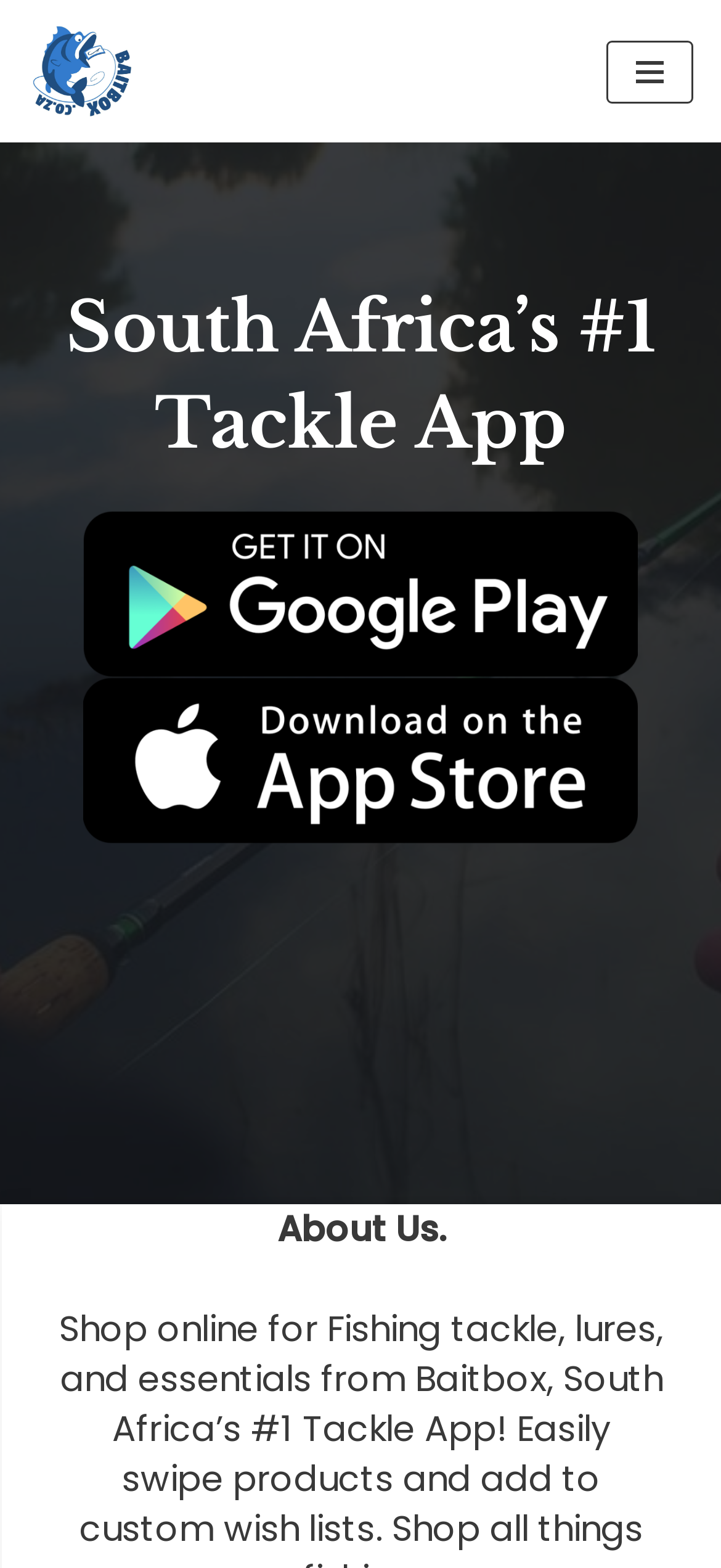Predict the bounding box of the UI element based on the description: "Toggle Navigation". The coordinates should be four float numbers between 0 and 1, formatted as [left, top, right, bottom].

None